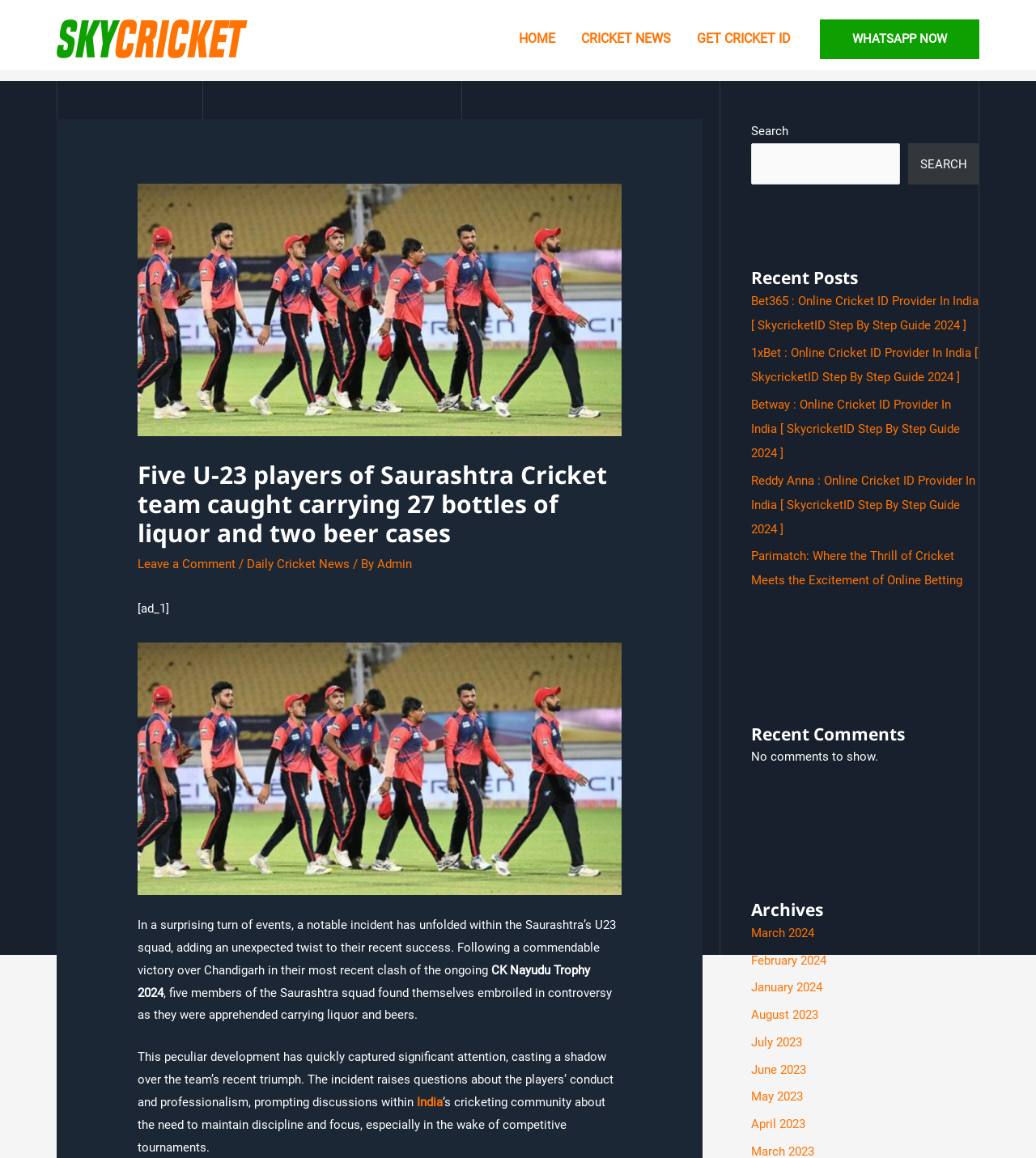Please extract the title of the webpage.

Five U-23 players of Saurashtra Cricket team caught carrying 27 bottles of liquor and two beer cases